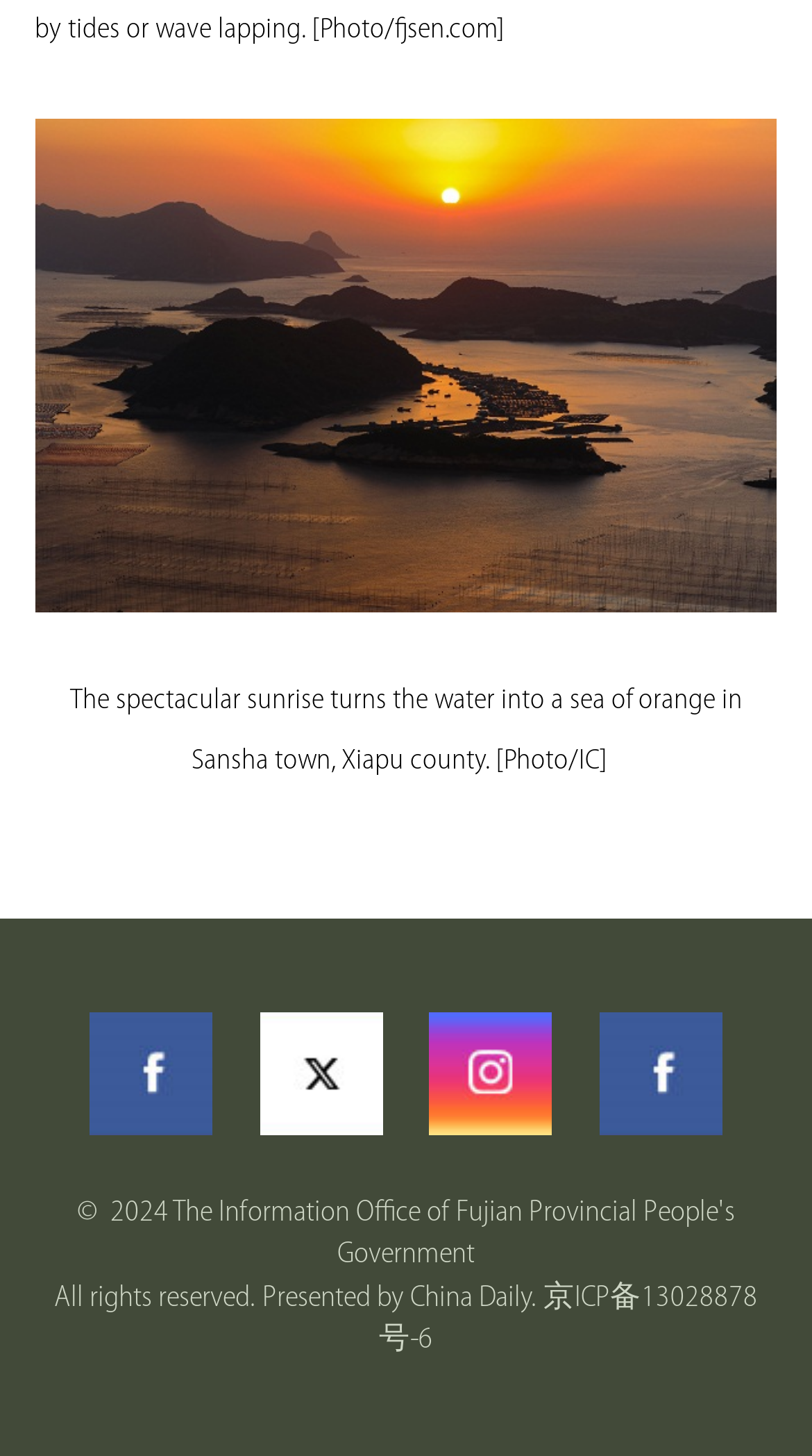What is the copyright statement?
Using the information presented in the image, please offer a detailed response to the question.

The StaticText element with ID 166 contains the text 'All rights reserved. Presented by China Daily.', which is a common copyright statement.